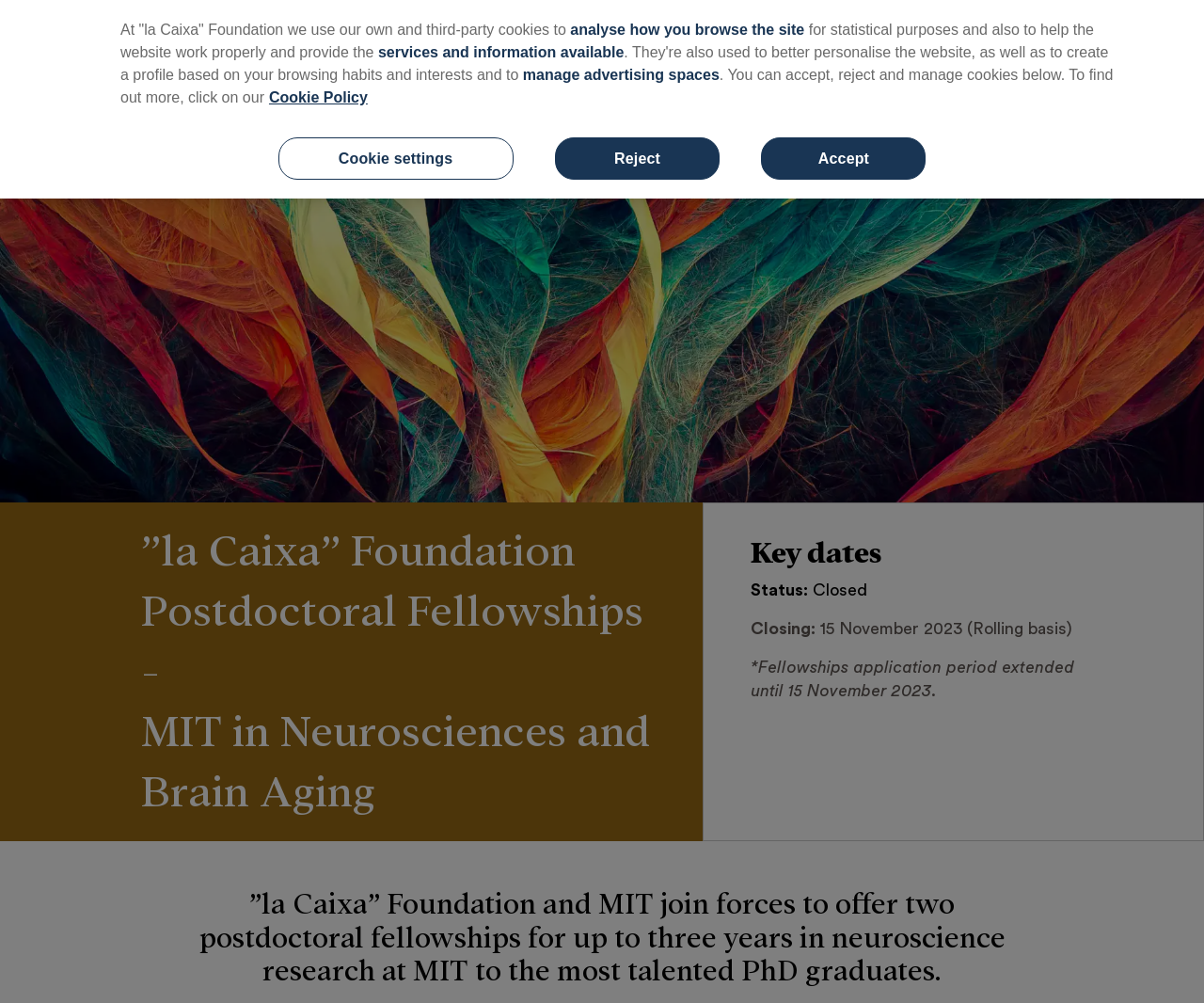Find the bounding box coordinates of the element you need to click on to perform this action: 'Search using the wos-header-buscar button'. The coordinates should be represented by four float values between 0 and 1, in the format [left, top, right, bottom].

[0.88, 0.039, 0.896, 0.062]